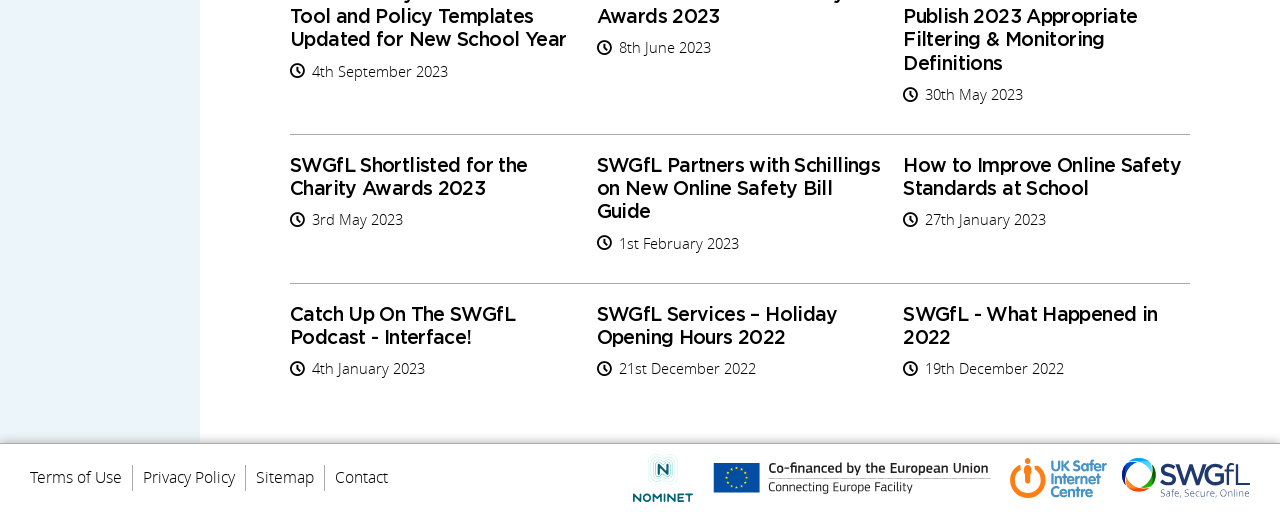Please identify the bounding box coordinates of the element's region that should be clicked to execute the following instruction: "Read about SWGfL being shortlisted for the Charity Awards 2023". The bounding box coordinates must be four float numbers between 0 and 1, i.e., [left, top, right, bottom].

[0.227, 0.262, 0.451, 0.468]